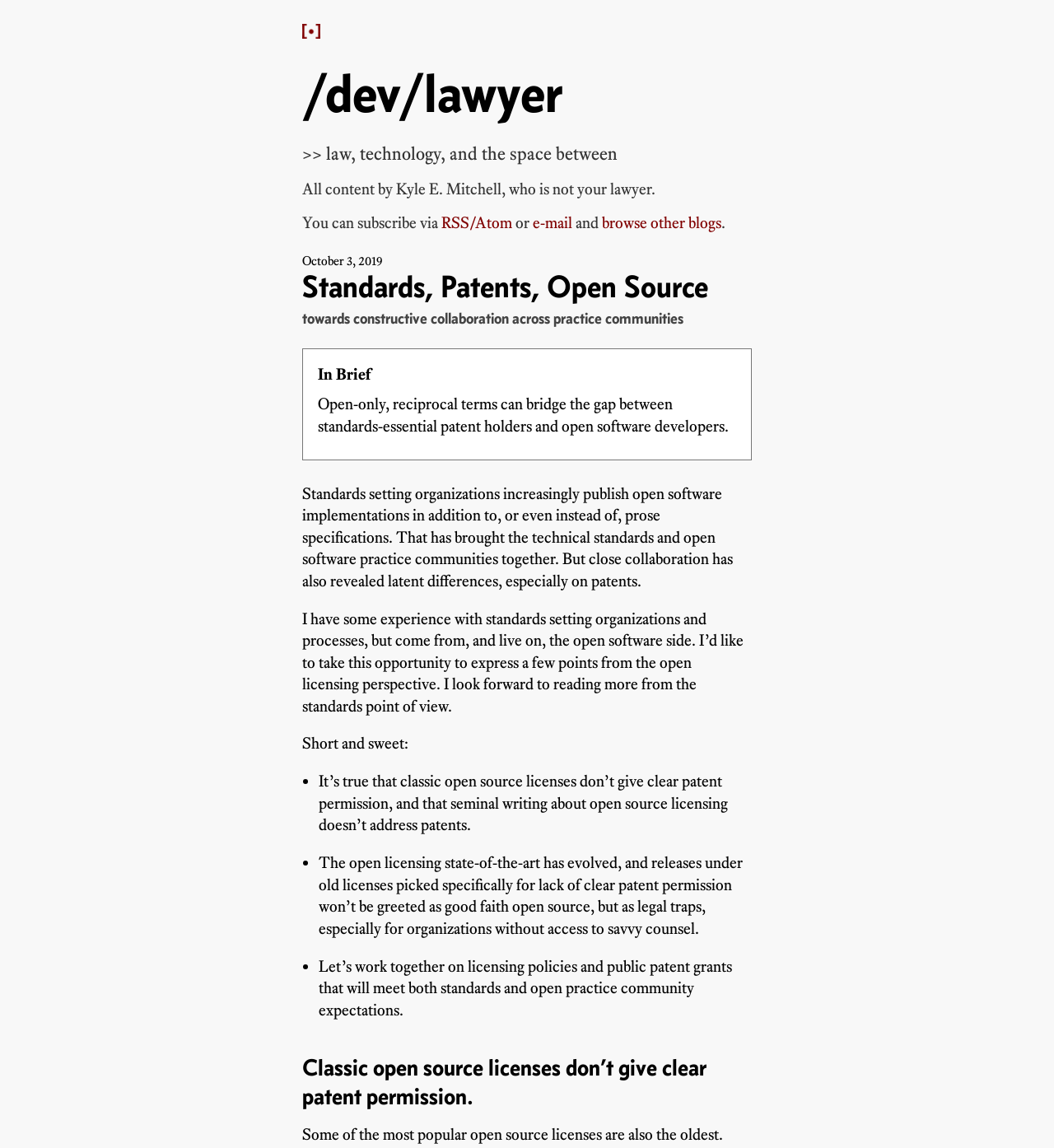Provide the bounding box coordinates of the HTML element this sentence describes: "browse other blogs". The bounding box coordinates consist of four float numbers between 0 and 1, i.e., [left, top, right, bottom].

[0.571, 0.186, 0.685, 0.203]